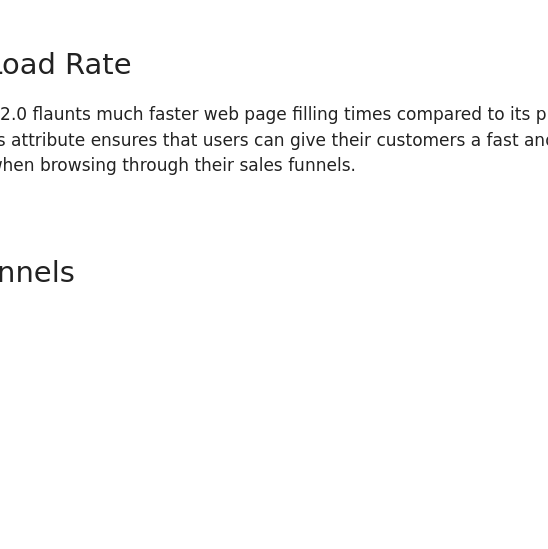Elaborate on the contents of the image in a comprehensive manner.

The image highlights a professional profile of Amit Sharma, showcasing his services related to ClickFunnels 2.0 on the Upwork platform. Positioned beneath the heading "Faster Load Rate," this segment emphasizes ClickFunnels 2.0's significantly improved webpage loading speeds compared to earlier versions. Such enhancements ensure that users can deliver a seamless and efficient experience for their customers as they navigate through various sales funnels. The accompanying text indicates a focus on optimizing user engagement and satisfaction through faster performance.